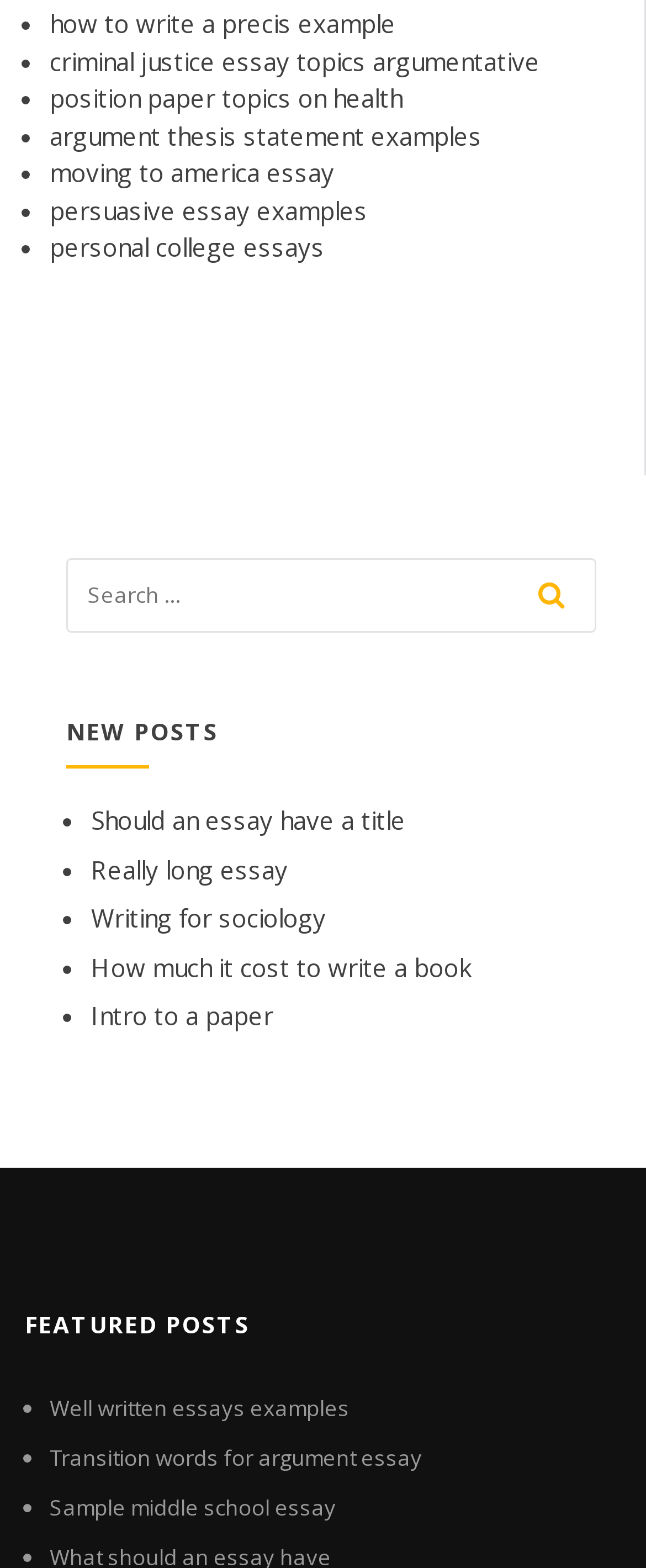Given the element description position paper topics on health, specify the bounding box coordinates of the corresponding UI element in the format (top-left x, top-left y, bottom-right x, bottom-right y). All values must be between 0 and 1.

[0.077, 0.052, 0.623, 0.073]